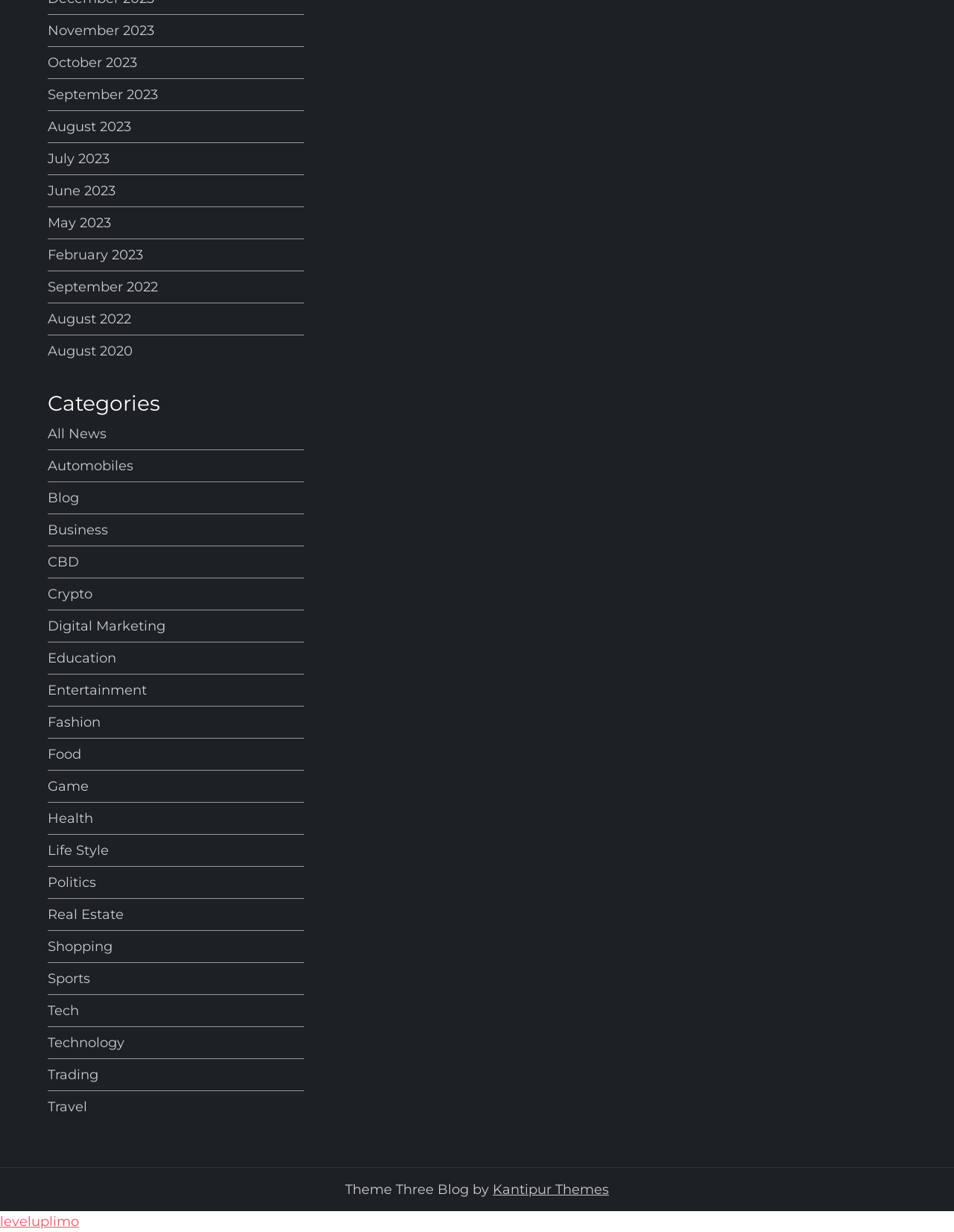Identify the bounding box coordinates for the element that needs to be clicked to fulfill this instruction: "View news from November 2023". Provide the coordinates in the format of four float numbers between 0 and 1: [left, top, right, bottom].

[0.05, 0.016, 0.162, 0.033]